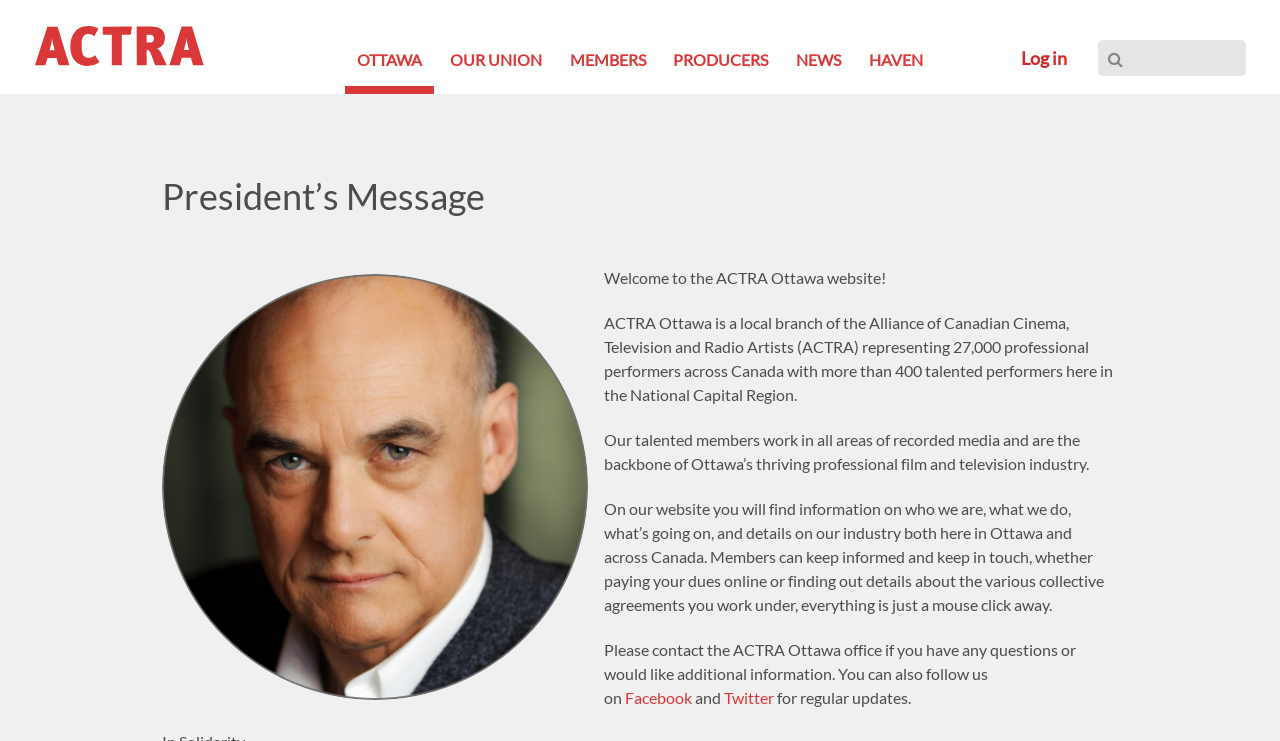Identify the bounding box coordinates for the region to click in order to carry out this instruction: "Follow ACTRA Ottawa on Facebook". Provide the coordinates using four float numbers between 0 and 1, formatted as [left, top, right, bottom].

[0.488, 0.928, 0.541, 0.954]